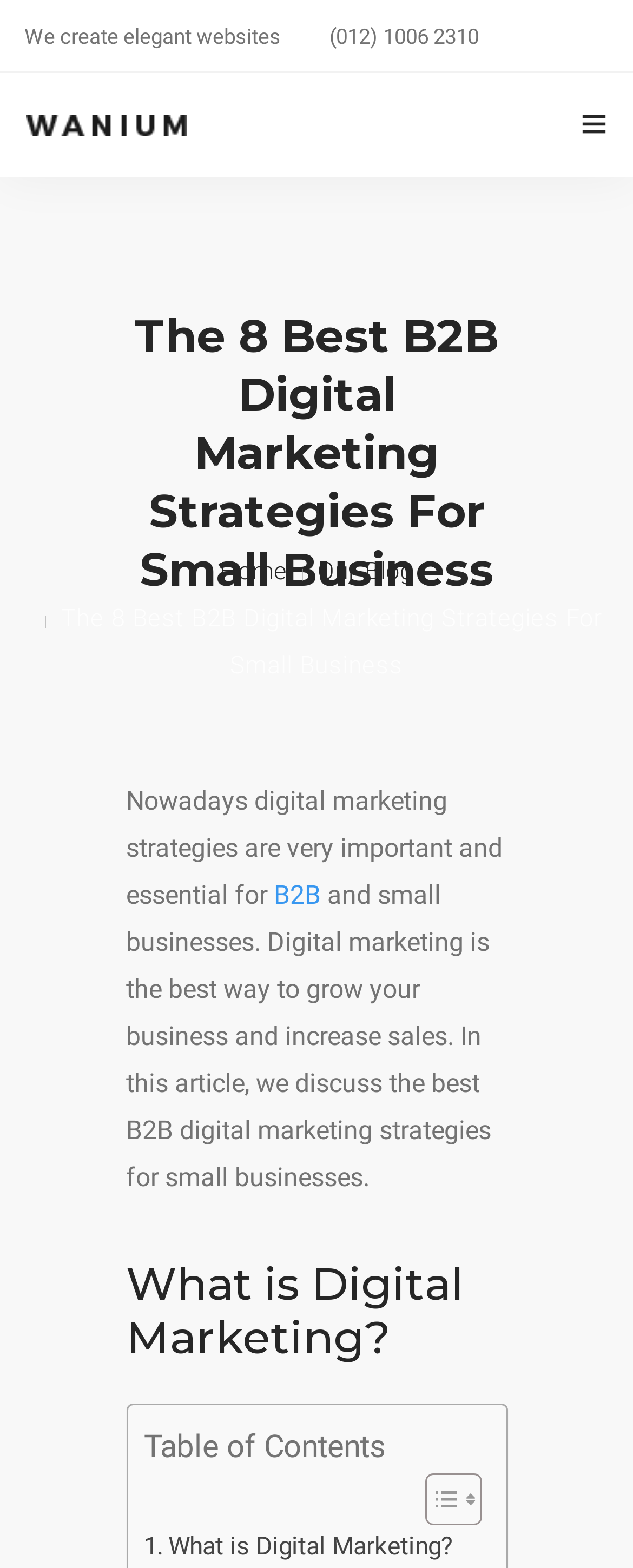Show the bounding box coordinates of the element that should be clicked to complete the task: "click on the Lumlee logo".

[0.041, 0.074, 0.295, 0.087]